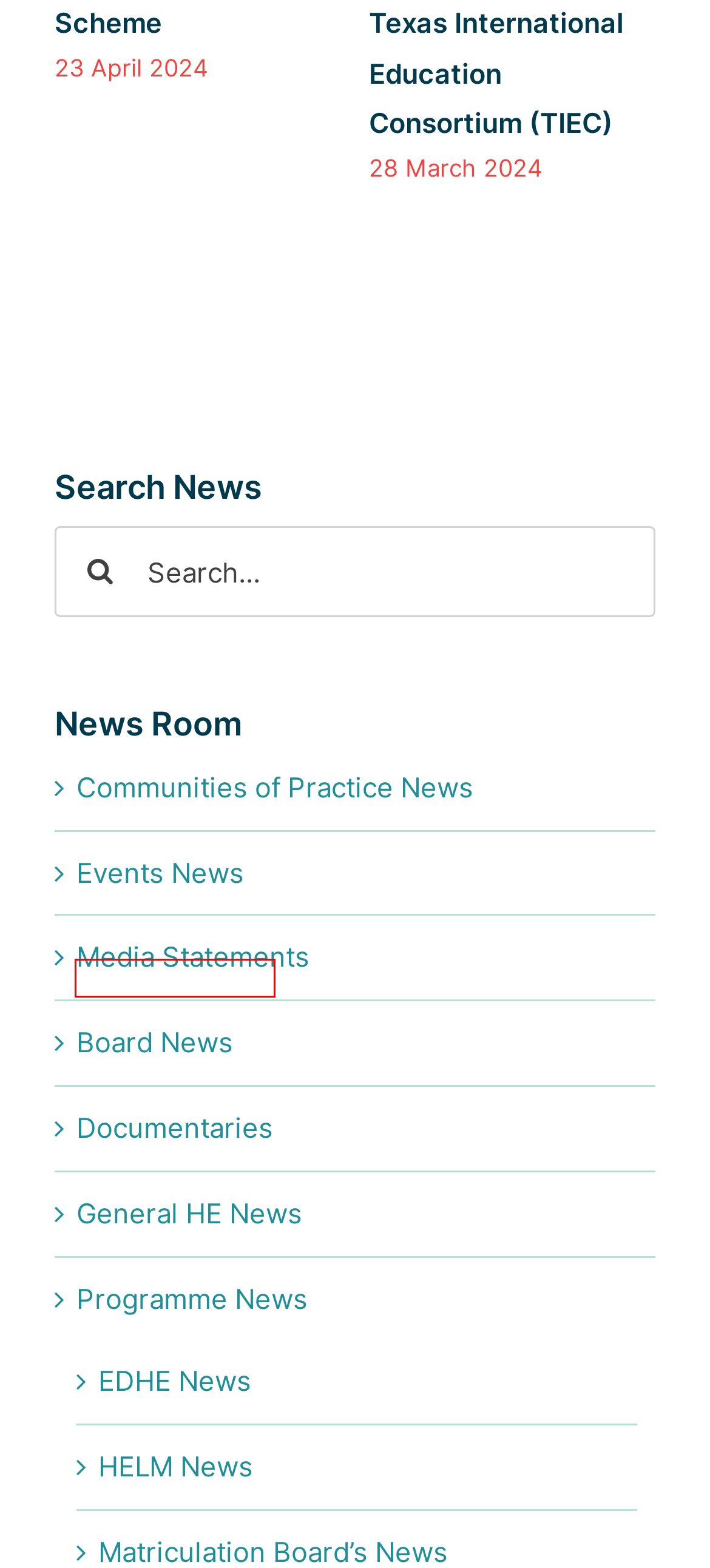Observe the screenshot of a webpage with a red bounding box highlighting an element. Choose the webpage description that accurately reflects the new page after the element within the bounding box is clicked. Here are the candidates:
A. Board News Archives - Universities South Africa
B. Events News Archives - Universities South Africa
C. EDHE News Archives - Universities South Africa
D. Matriculation Board’s News Archives - Universities South Africa
E. Programme News Archives - Universities South Africa
F. HELM News Archives - Universities South Africa
G. Documentaries Archives - Universities South Africa
H. Communities of Practice News Archives - Universities South Africa

G